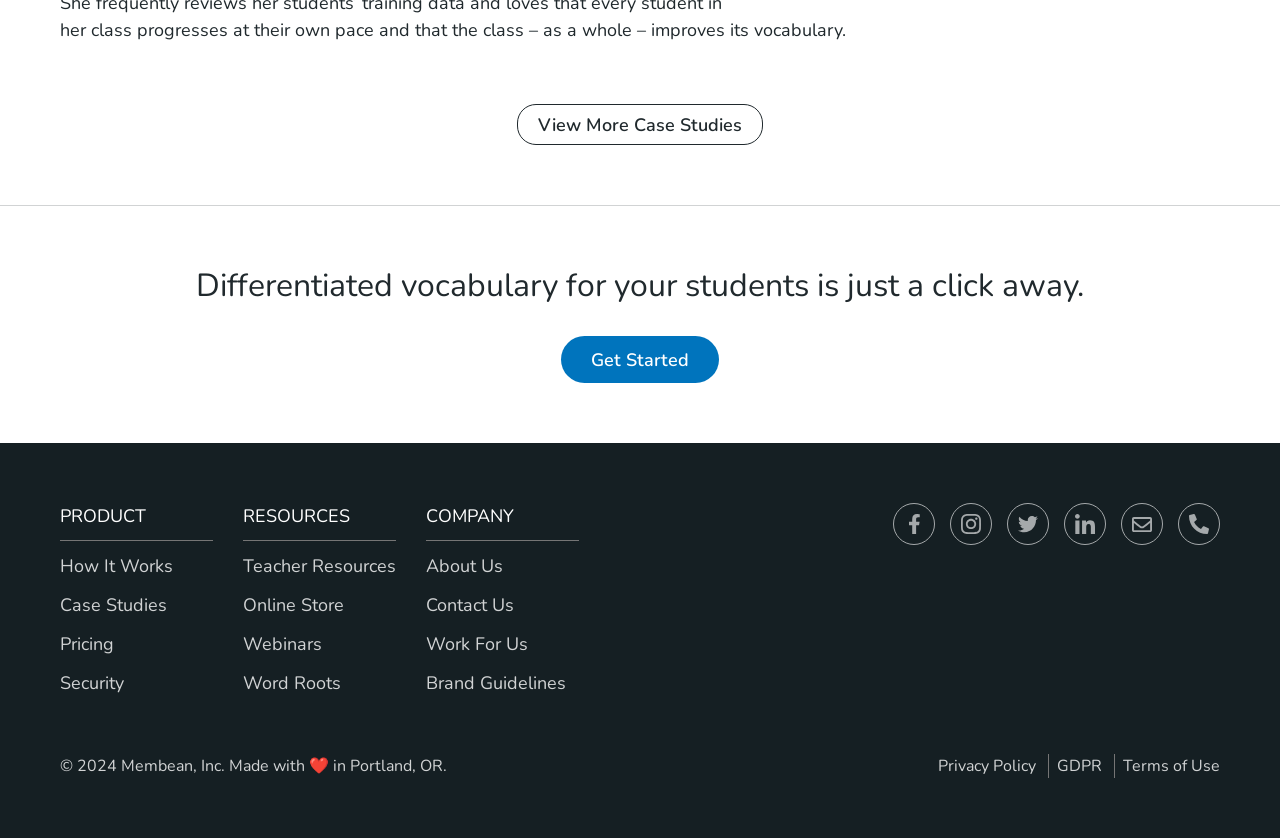Could you please study the image and provide a detailed answer to the question:
What type of resources are available for teachers on this website?

The website has a link to 'Teacher Resources' in the navigation menu, which suggests that the website provides resources specifically designed for teachers, possibly related to vocabulary learning or education.